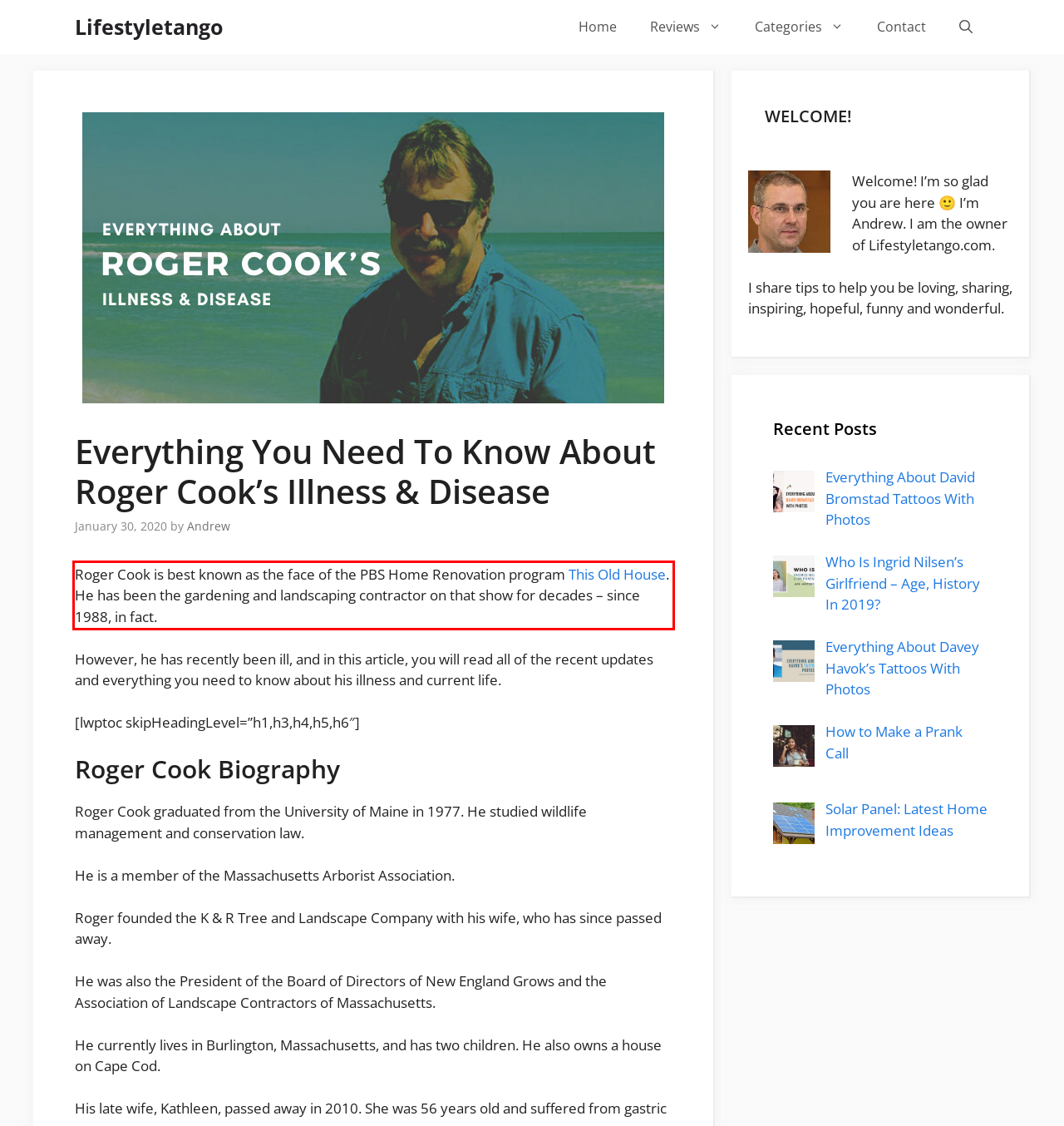With the given screenshot of a webpage, locate the red rectangle bounding box and extract the text content using OCR.

Roger Cook is best known as the face of the PBS Home Renovation program This Old House. He has been the gardening and landscaping contractor on that show for decades – since 1988, in fact.